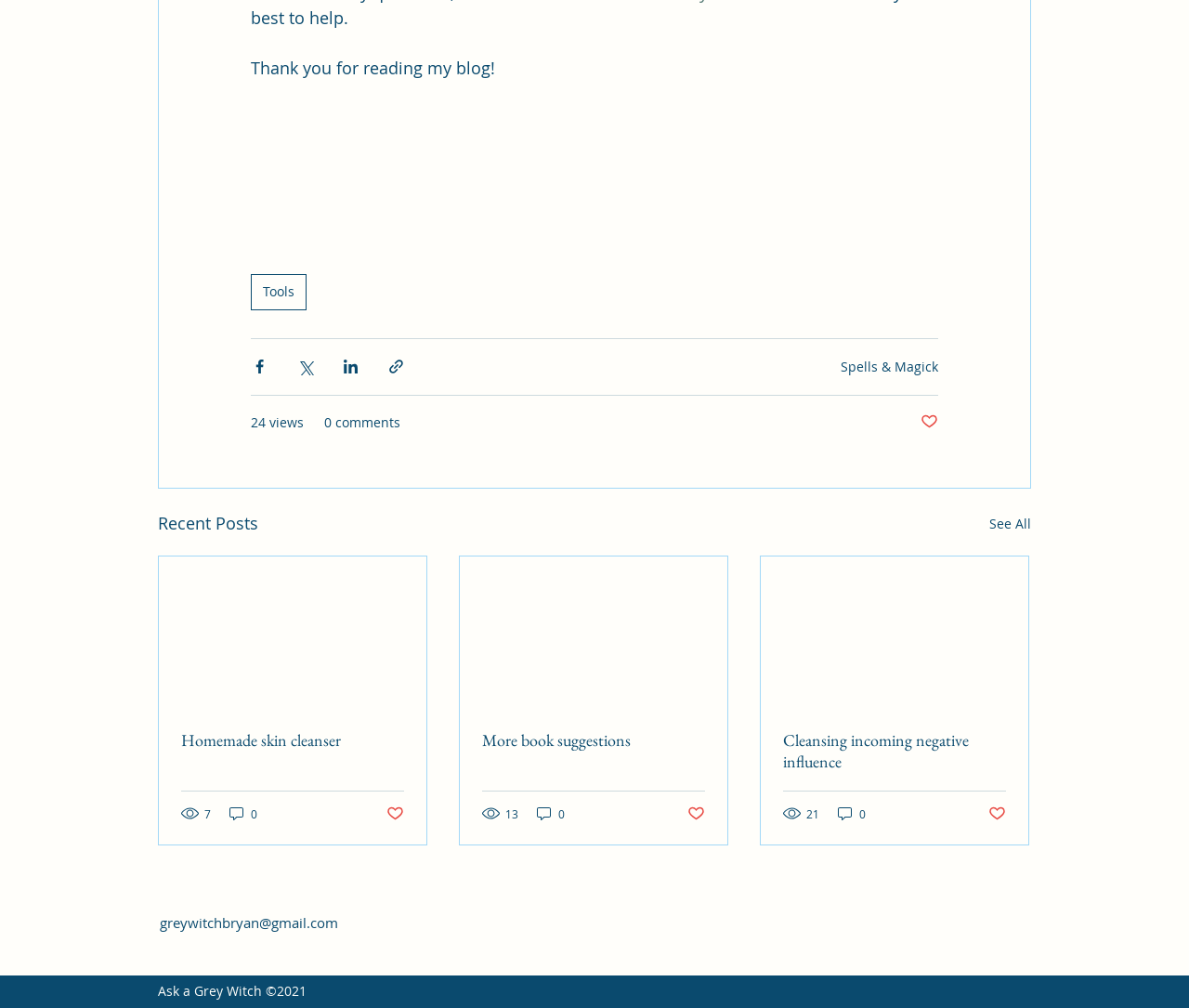Determine the bounding box coordinates of the section I need to click to execute the following instruction: "go to home page". Provide the coordinates as four float numbers between 0 and 1, i.e., [left, top, right, bottom].

None